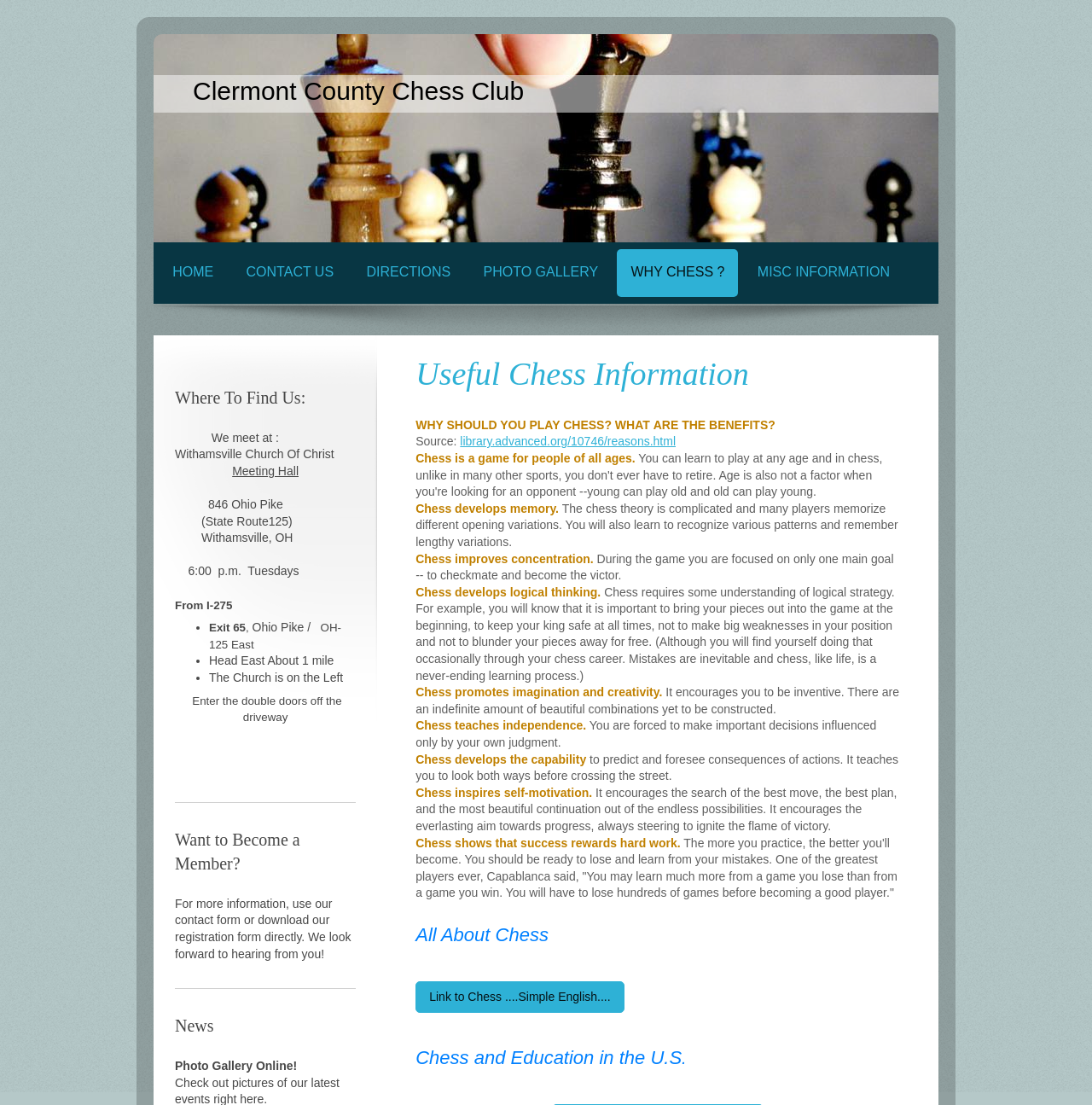Locate the bounding box coordinates of the clickable area needed to fulfill the instruction: "Visit the PHOTO GALLERY".

[0.43, 0.225, 0.56, 0.268]